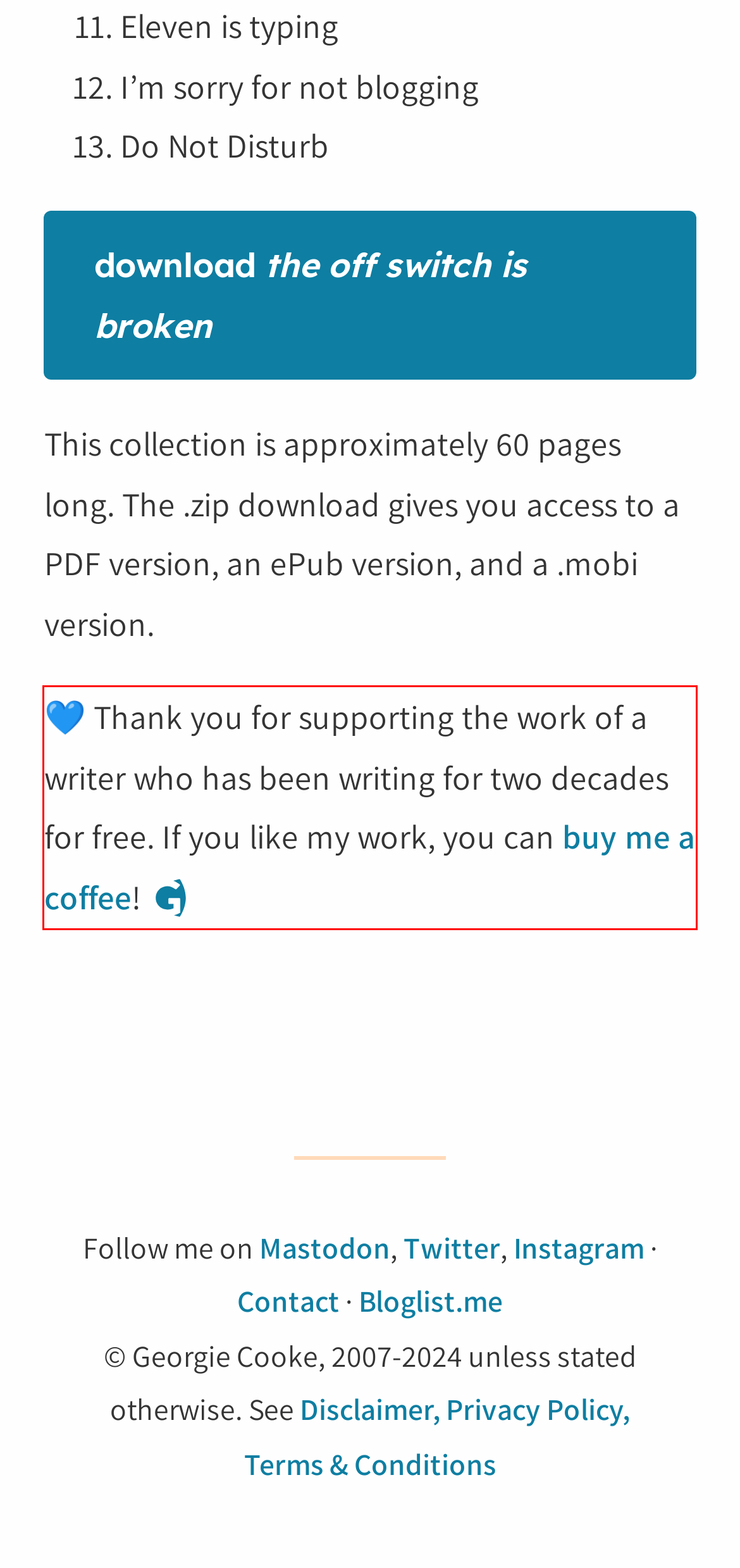There is a UI element on the webpage screenshot marked by a red bounding box. Extract and generate the text content from within this red box.

💙 Thank you for supporting the work of a writer who has been writing for two decades for free. If you like my work, you can buy me a coffee!